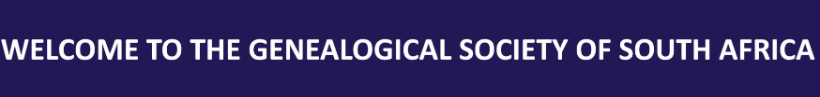Give a detailed account of the visual content in the image.

The image displays a welcome banner for the Genealogical Society of South Africa, featuring bold, white text on a deep purple background. It reads: "WELCOME TO THE GENEALOGICAL SOCIETY OF SOUTH AFRICA." This banner serves as an inviting introduction to the society, which focuses on genealogical research and resources. The prominent placement and striking colors emphasize the organization's commitment to helping individuals trace their family histories and explore their ancestral roots.